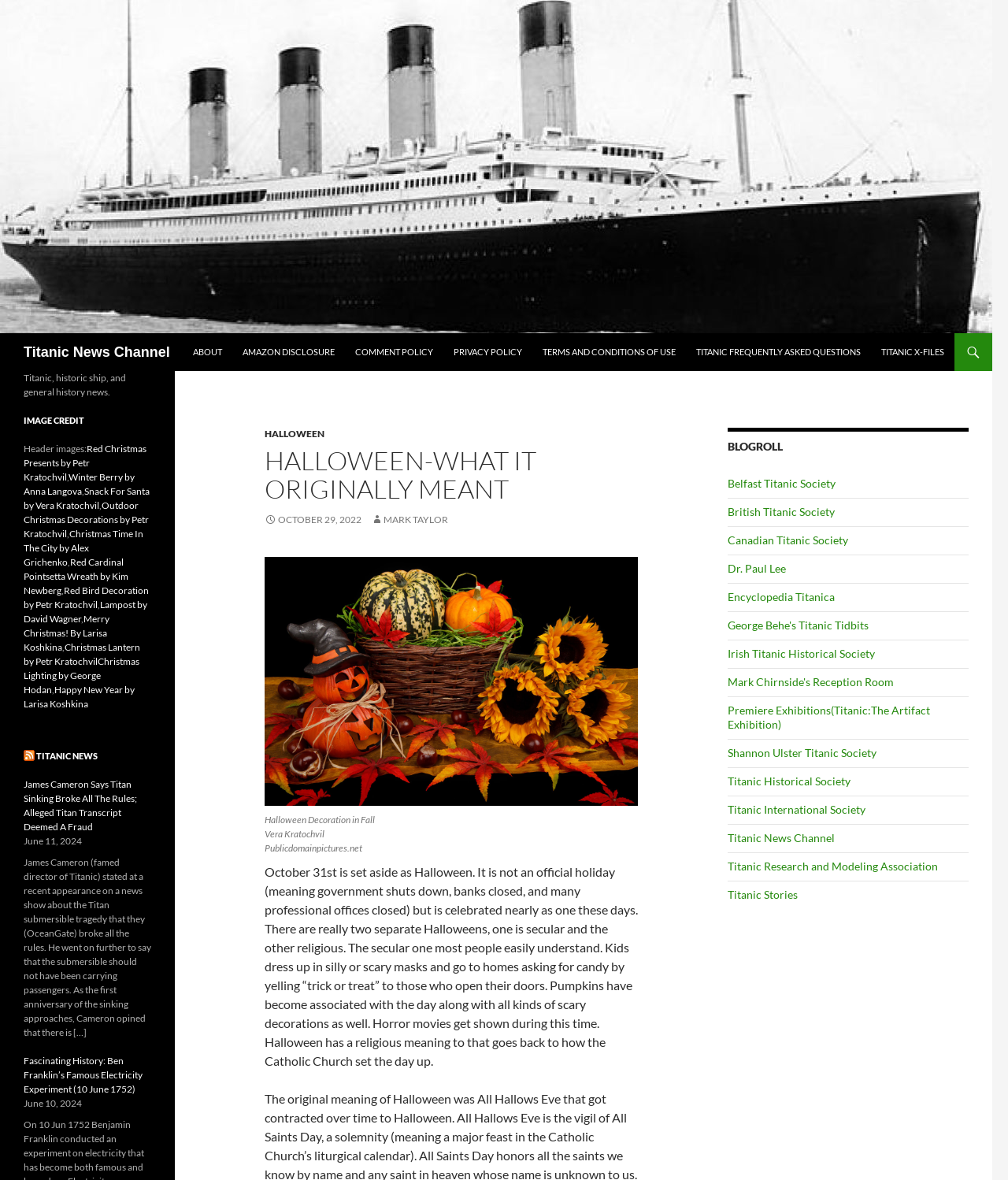Please specify the bounding box coordinates of the clickable region necessary for completing the following instruction: "Read the article 'Halloween-What it Originally Meant'". The coordinates must consist of four float numbers between 0 and 1, i.e., [left, top, right, bottom].

[0.262, 0.379, 0.633, 0.427]